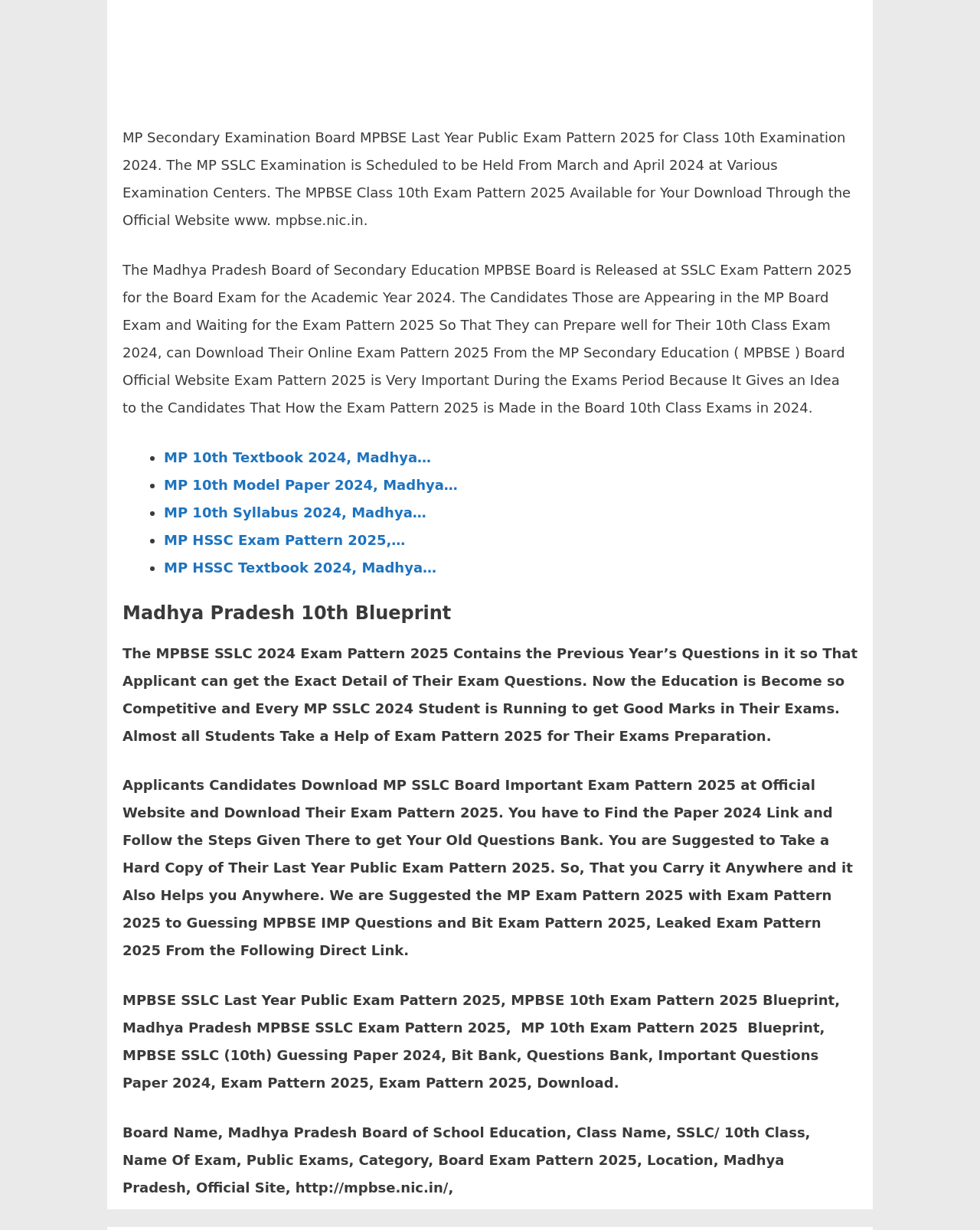Based on the description "MP HSSC Exam Pattern 2025,…", find the bounding box of the specified UI element.

[0.167, 0.432, 0.414, 0.445]